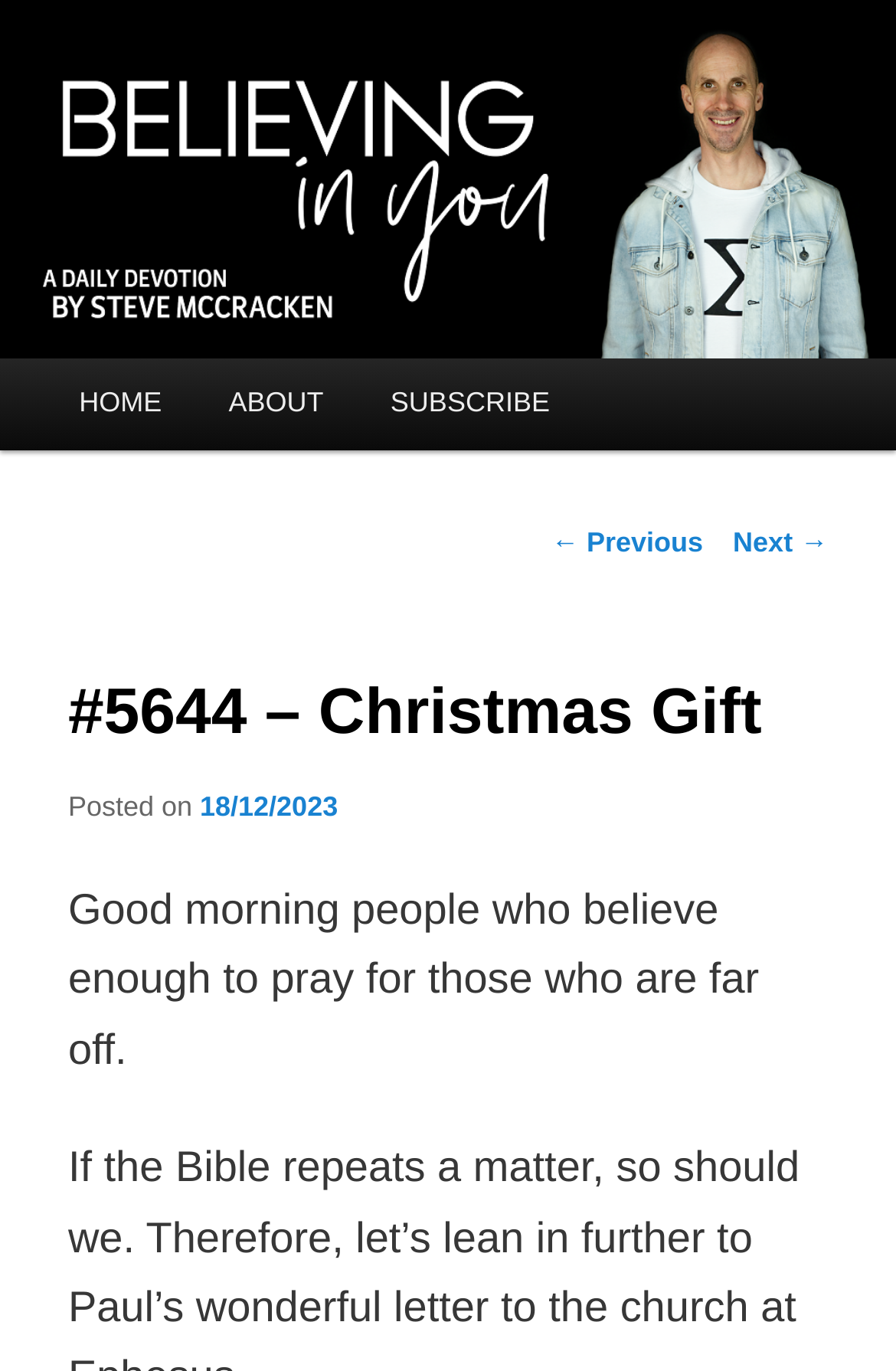Show the bounding box coordinates of the region that should be clicked to follow the instruction: "Send an email to the Environmental Center."

None